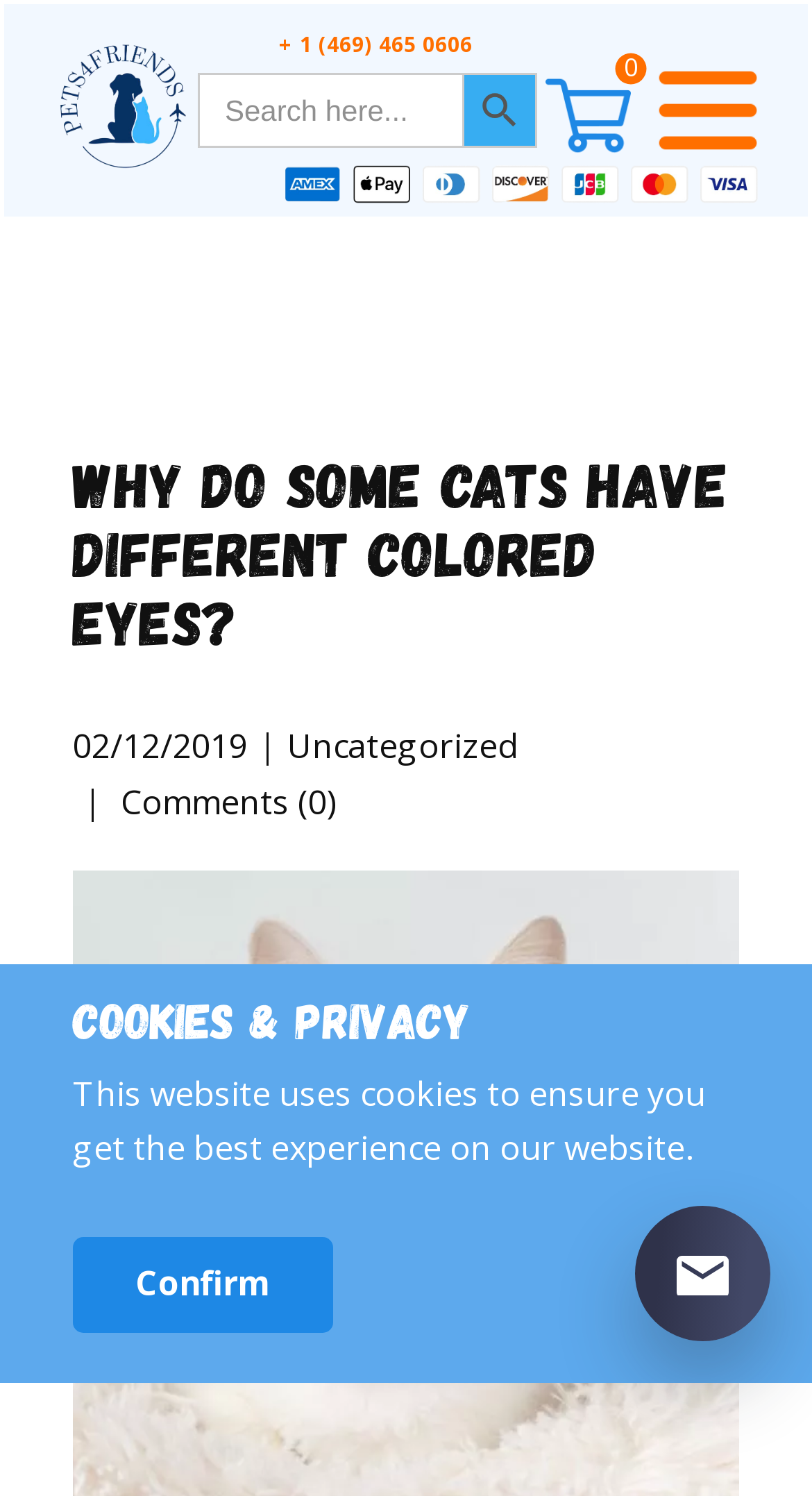Determine the coordinates of the bounding box that should be clicked to complete the instruction: "Read the article about cat's eyes". The coordinates should be represented by four float numbers between 0 and 1: [left, top, right, bottom].

[0.09, 0.301, 0.91, 0.439]